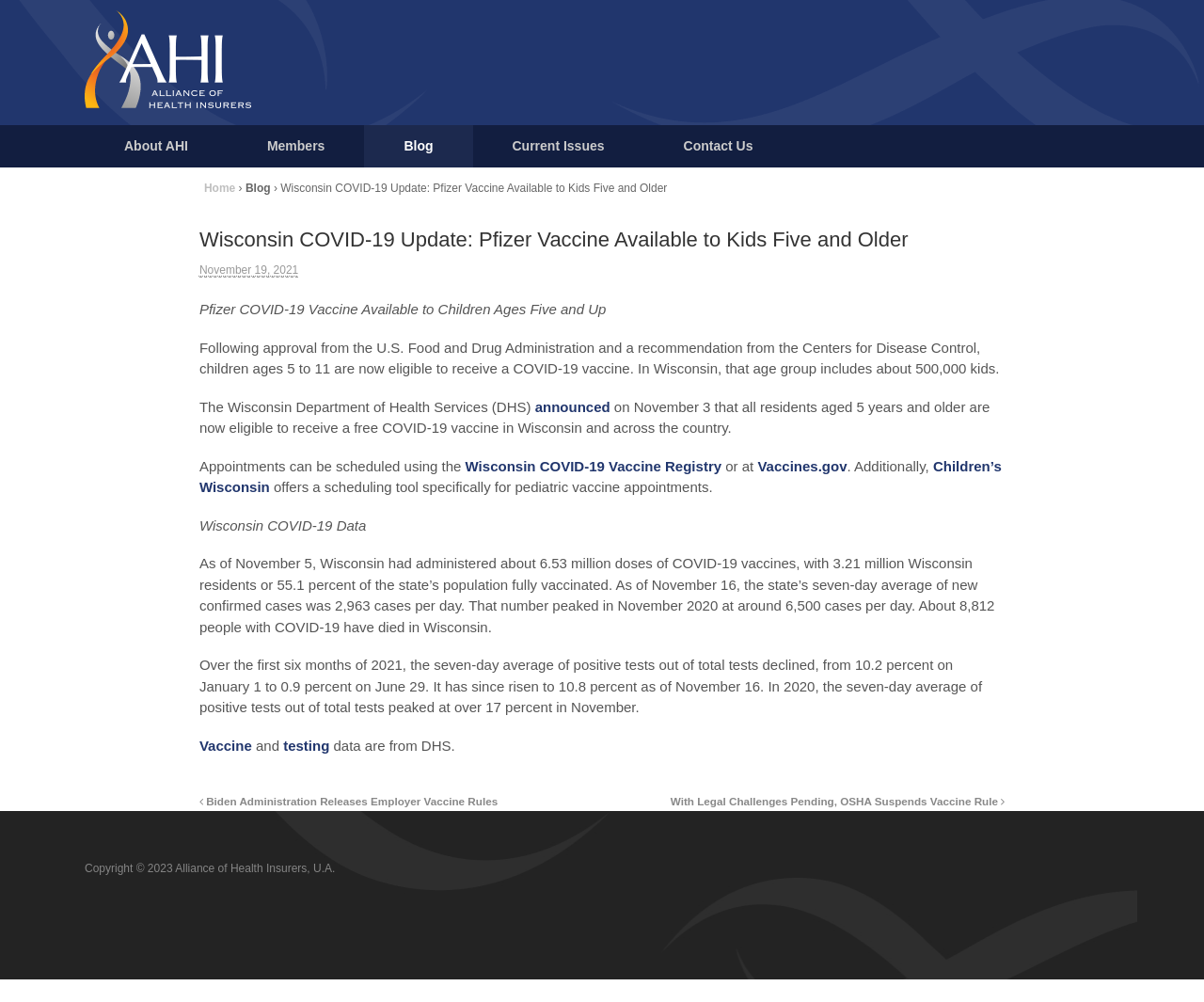Where can appointments for pediatric vaccine be scheduled?
Look at the webpage screenshot and answer the question with a detailed explanation.

The webpage mentions that 'Children’s Wisconsin offers a scheduling tool specifically for pediatric vaccine appointments.'